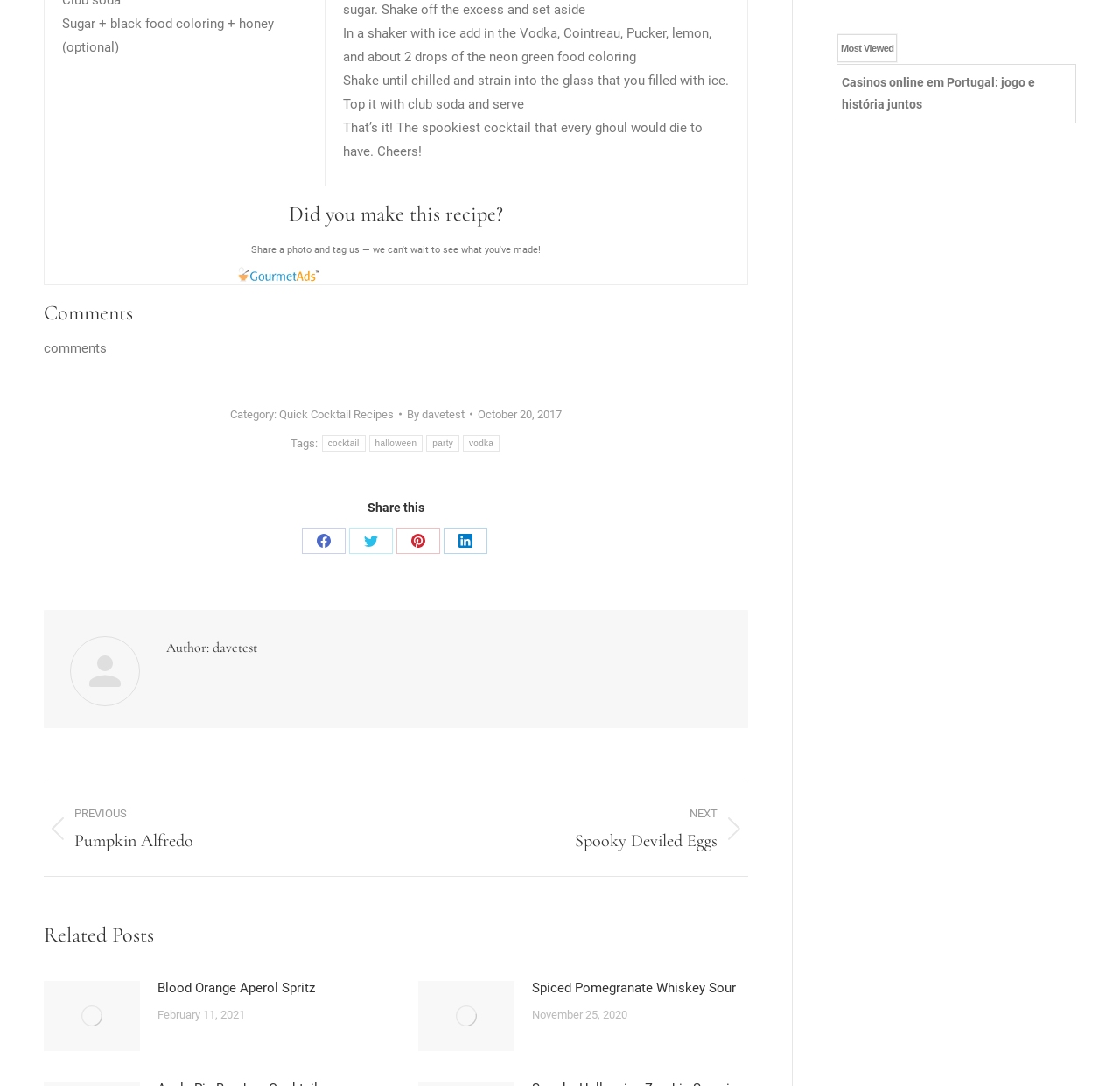What is the date of the post?
Refer to the image and give a detailed answer to the query.

The date of the post is mentioned at the bottom of the webpage, where it says 'October 20, 2017'.